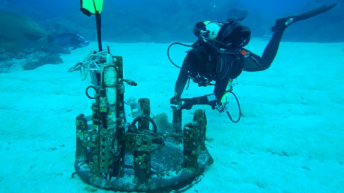What type of research is the equipment designed for?
Refer to the image and offer an in-depth and detailed answer to the question.

The complex assembly of the equipment suggests that it is designed for environmental research, which is further supported by the context of monitoring water quality and assessing the health of marine ecosystems.